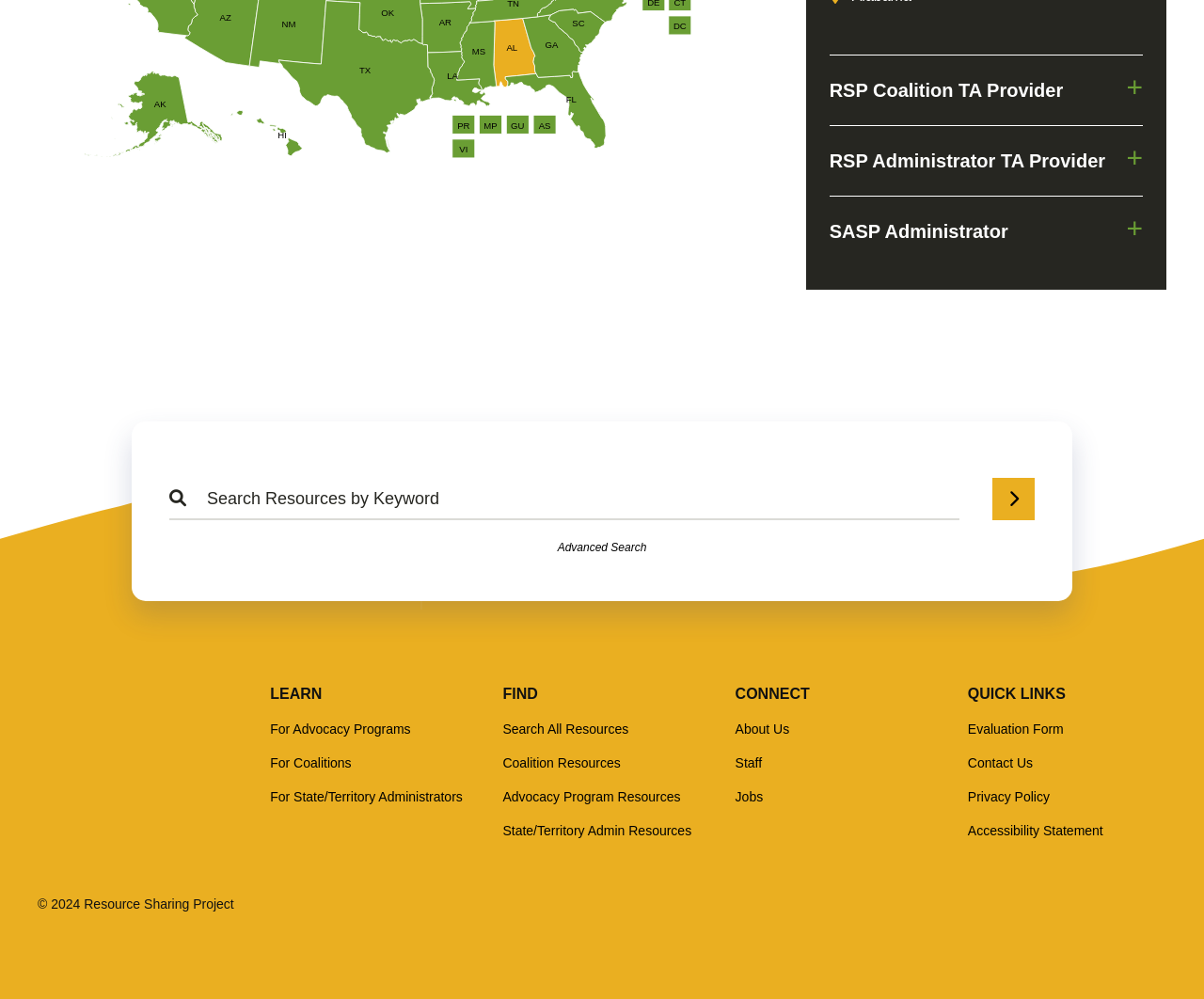Please identify the bounding box coordinates of the element on the webpage that should be clicked to follow this instruction: "Go to Advanced Search". The bounding box coordinates should be given as four float numbers between 0 and 1, formatted as [left, top, right, bottom].

[0.463, 0.54, 0.537, 0.556]